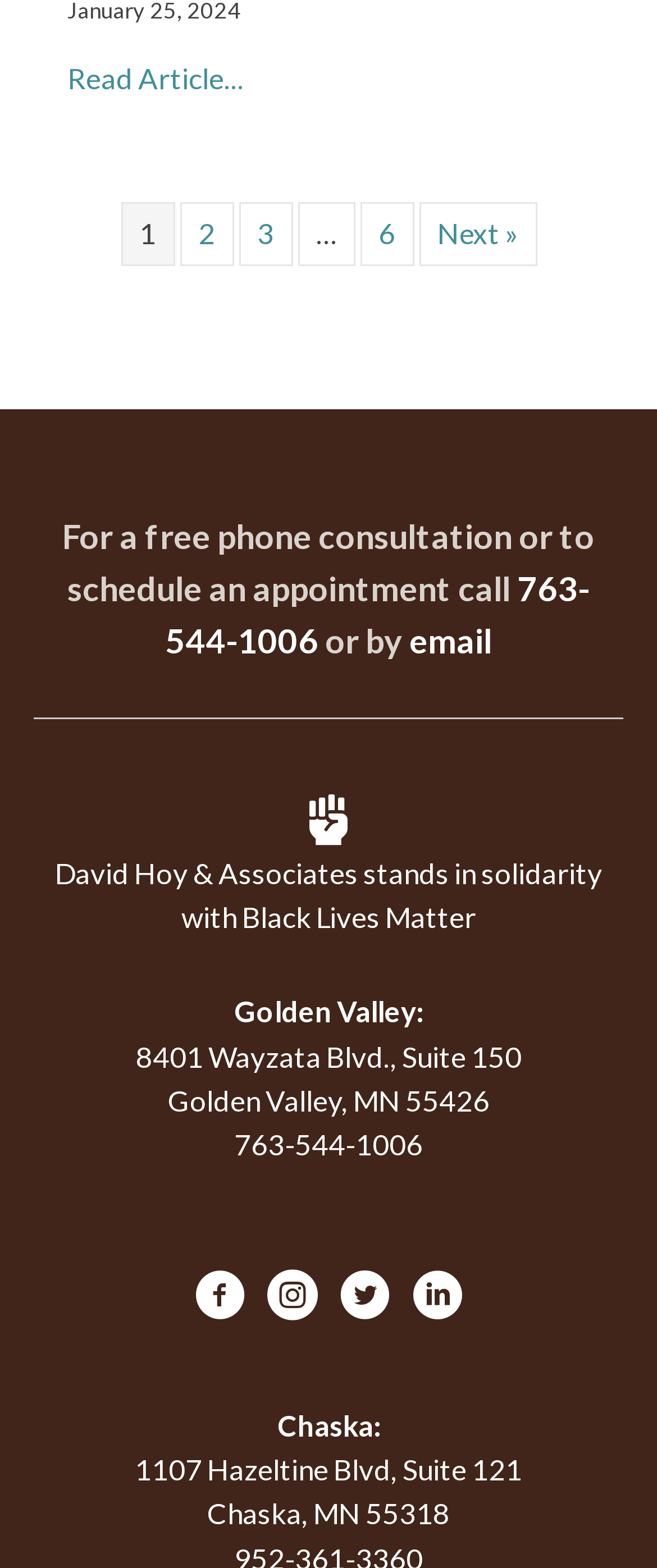What is the street address of the Golden Valley office?
We need a detailed and exhaustive answer to the question. Please elaborate.

I found the address mentioned in the Golden Valley office location section, so the answer is 8401 Wayzata Blvd., Suite 150.